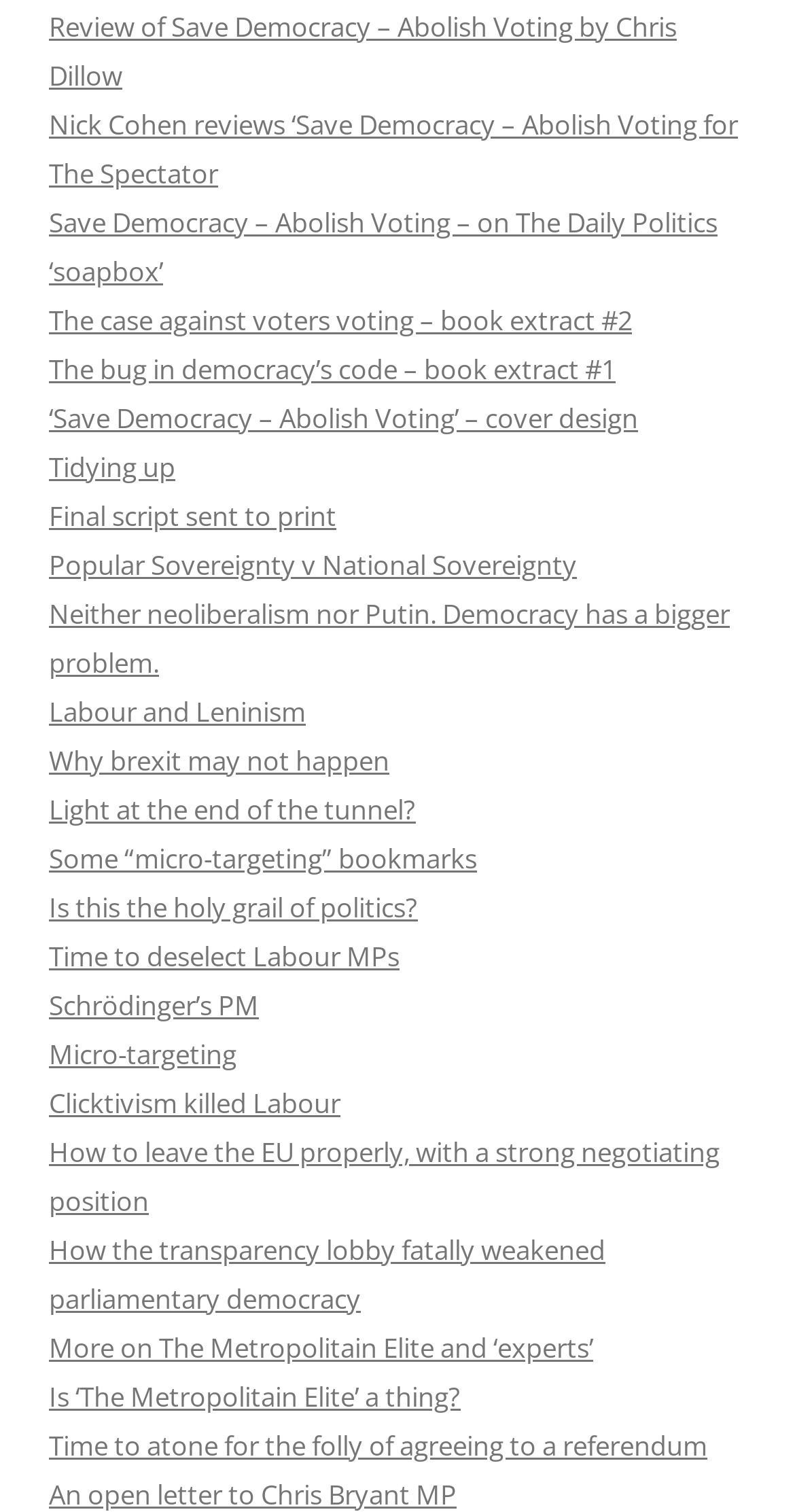Please provide a one-word or phrase answer to the question: 
What is the tone of the links on the webpage?

Analytical and critical